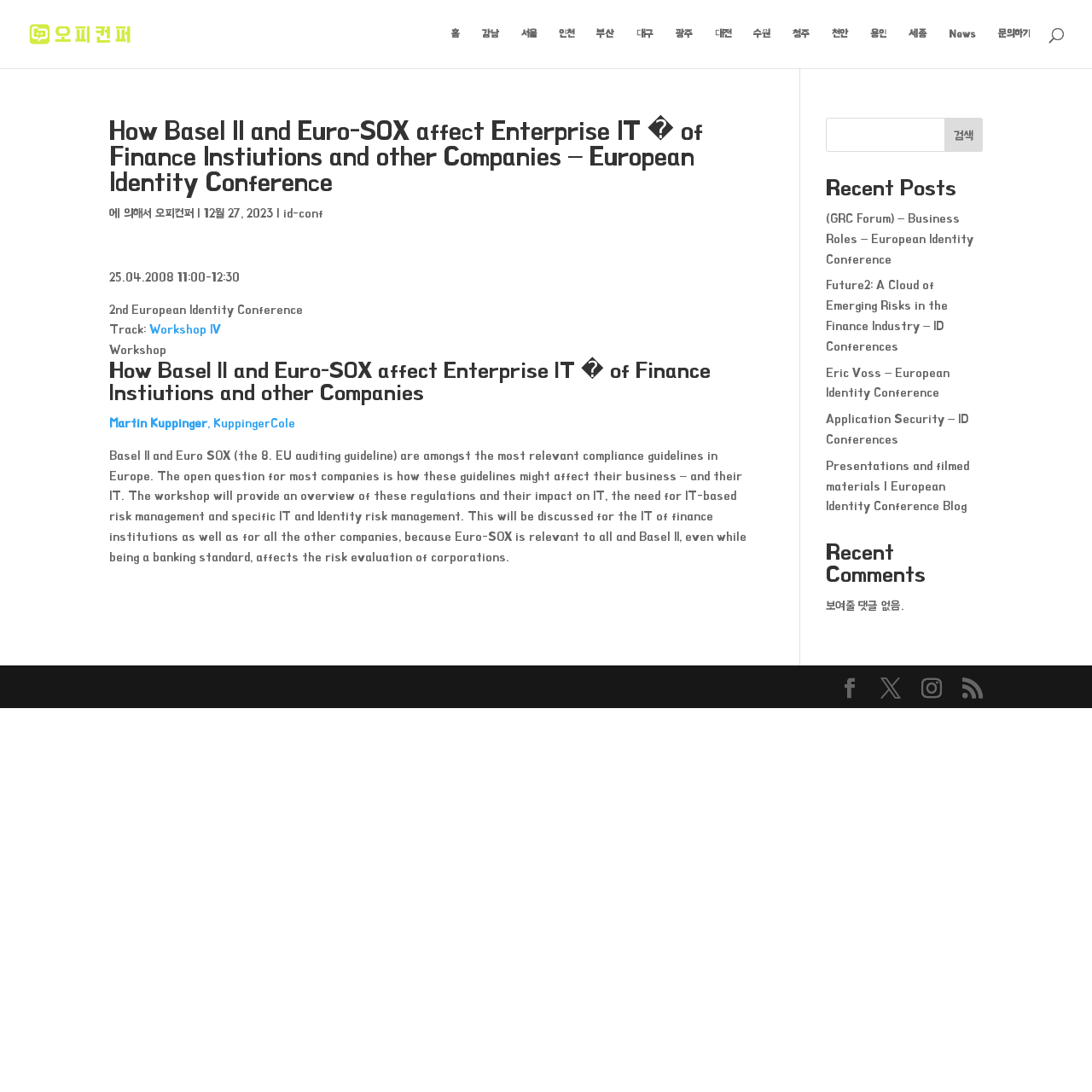What is the topic of the workshop?
Using the image, elaborate on the answer with as much detail as possible.

The topic of the workshop can be determined by reading the heading 'How Basel II and Euro-SOX affect Enterprise IT � of Finance Instiutions and other Companies' and the subsequent text, which provides an overview of the regulations and their impact on IT.